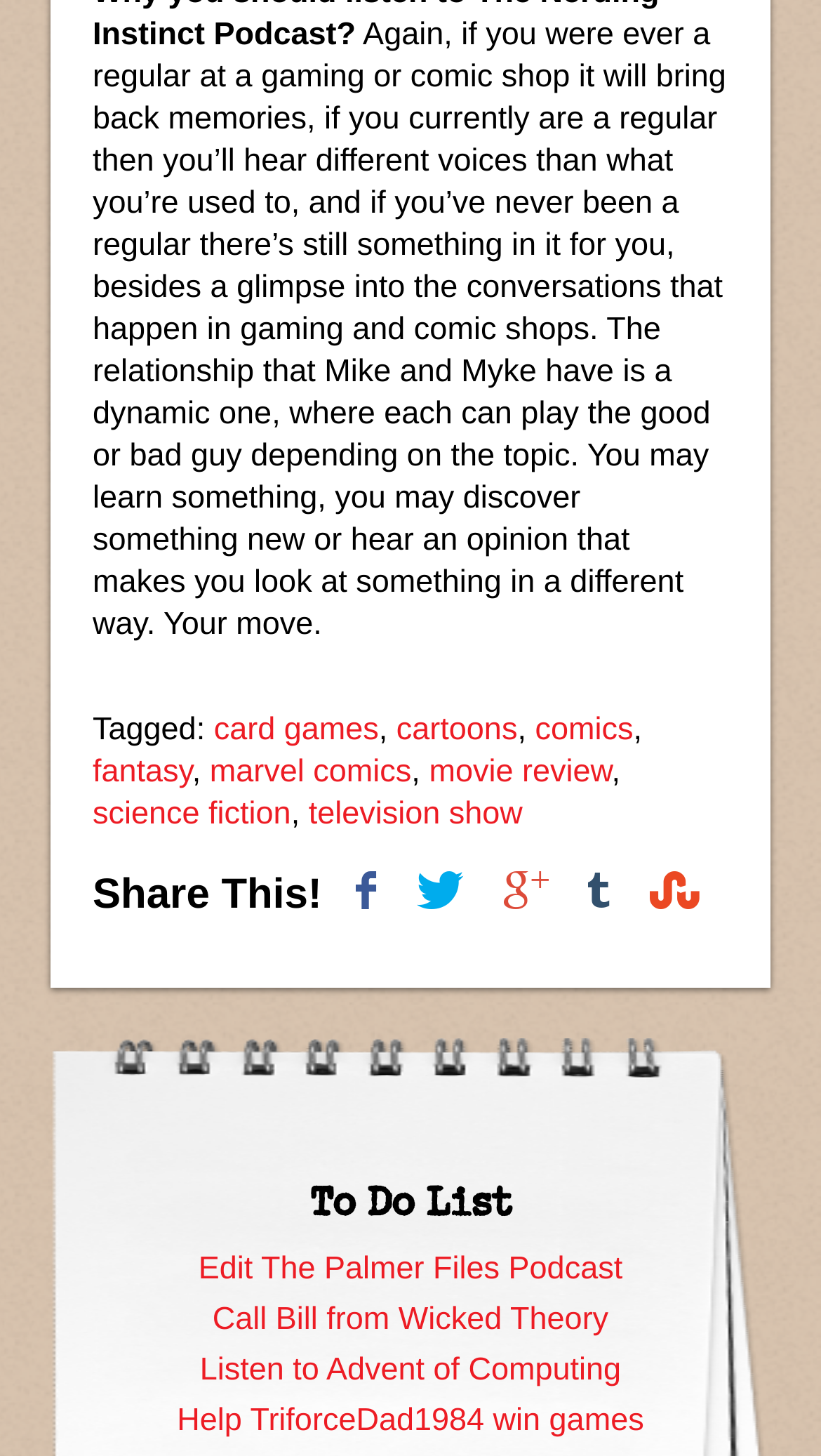Please identify the coordinates of the bounding box for the clickable region that will accomplish this instruction: "Help TriforceDad1984 win games".

[0.216, 0.964, 0.784, 0.989]